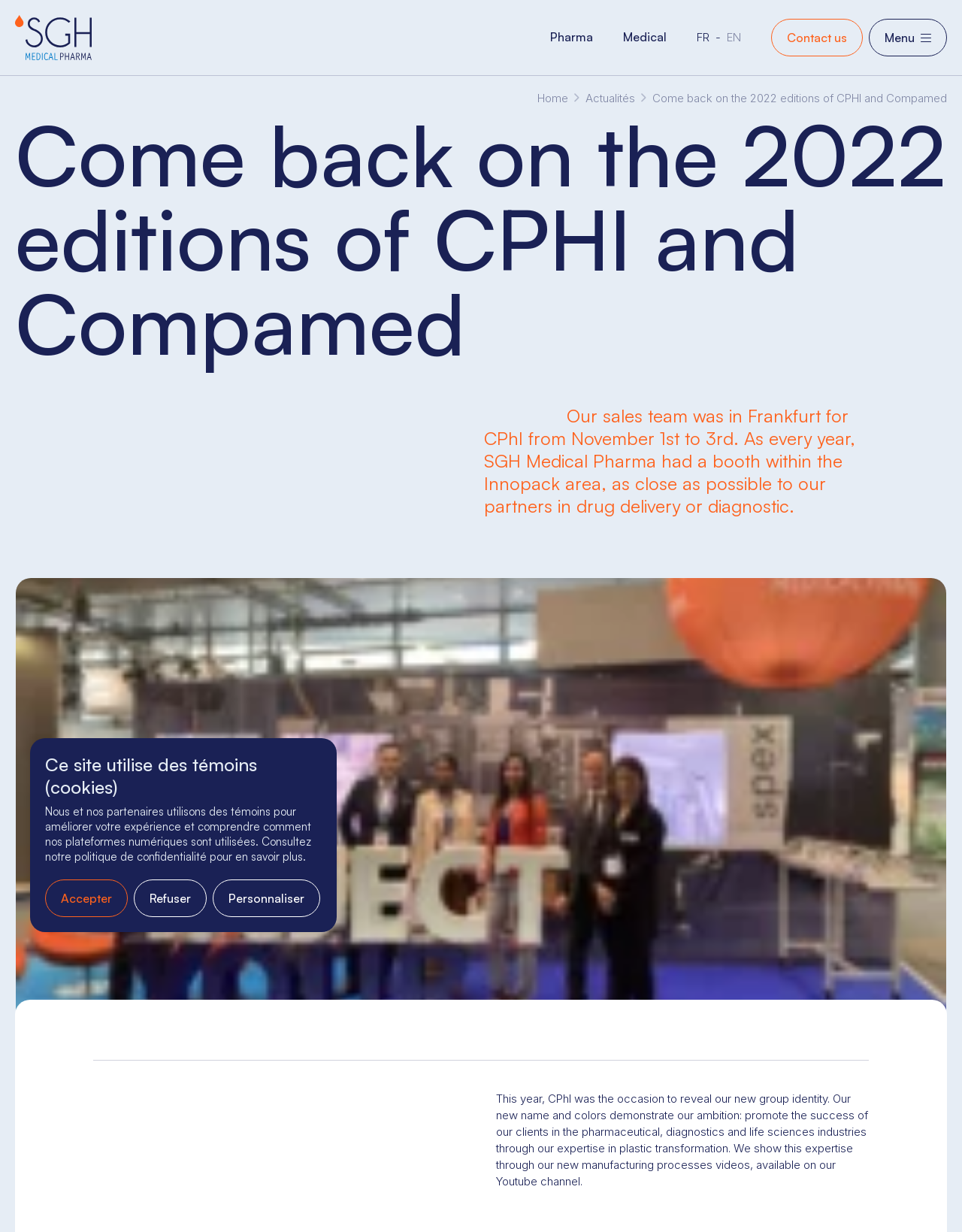Generate a thorough explanation of the webpage's elements.

The webpage appears to be a news article or a blog post from a company called SGH Medical Pharma. At the top left corner, there is a logo image and a link to the company's homepage. Below the logo, there are several links to different sections of the website, including "Pharma", "Medical", and language options "FR" and "EN". 

On the top right corner, there is a "Contact us" link and a "Menu" button. When the "Menu" button is clicked, a dropdown menu appears with links to "Home", "Actualités", and other sections of the website. 

The main content of the webpage is a news article about the company's participation in the 2022 editions of CPHI and Compamed. The article is divided into two sections. The first section has a heading "Come back on the 2022 editions of CPHI and Compamed" and describes the company's booth at the event. Below this section, there is a large image that takes up most of the width of the page. 

The second section of the article describes the company's new group identity and its expertise in plastic transformation. There is another large image at the bottom of the page. 

At the bottom of the page, there is a notice about the use of cookies on the website, with options to personalize, refuse, or accept the use of cookies.